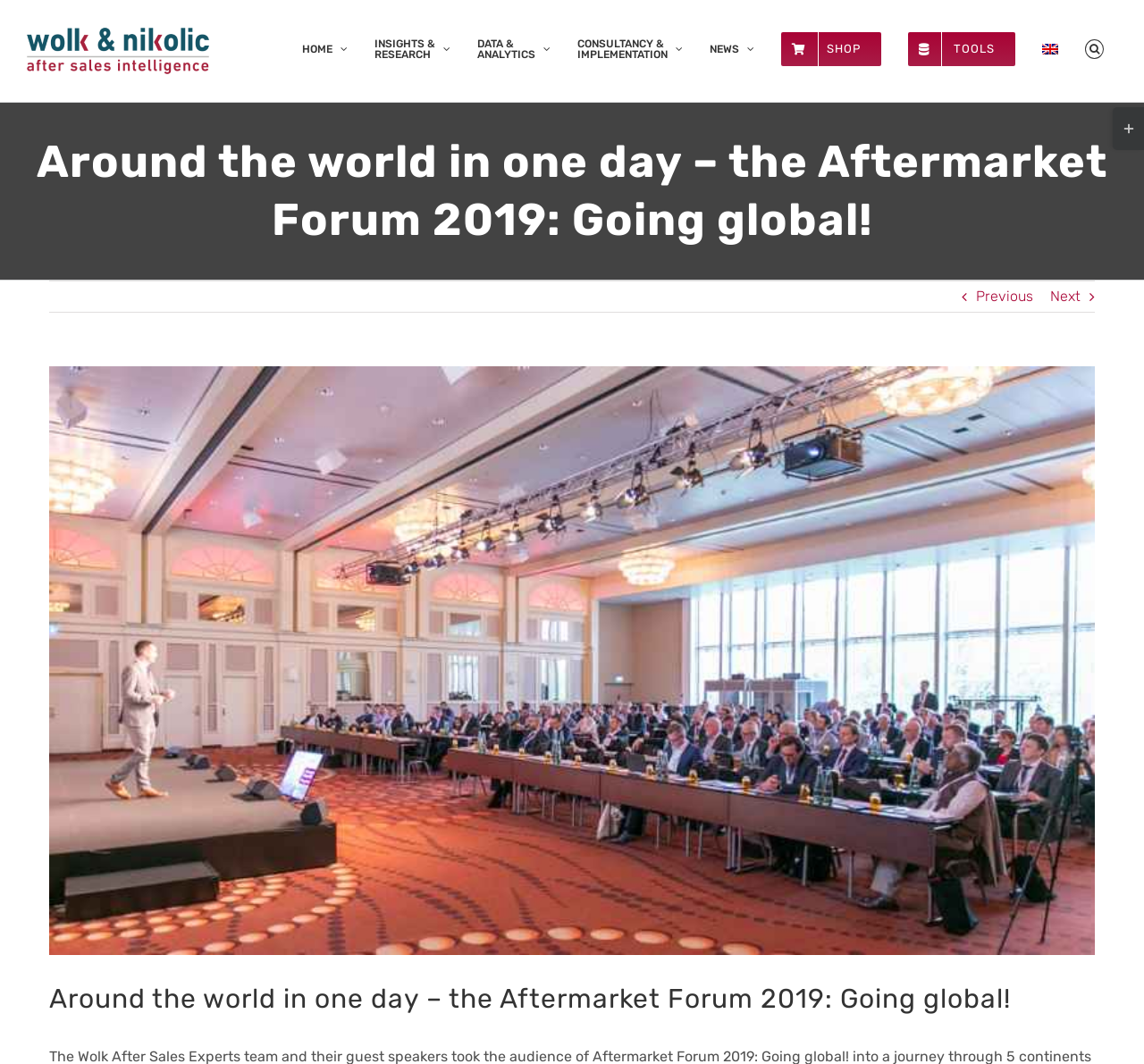Determine the bounding box coordinates for the area that needs to be clicked to fulfill this task: "Click the Wolk & Nikolic Aftersales Intelligence logo". The coordinates must be given as four float numbers between 0 and 1, i.e., [left, top, right, bottom].

[0.023, 0.026, 0.183, 0.07]